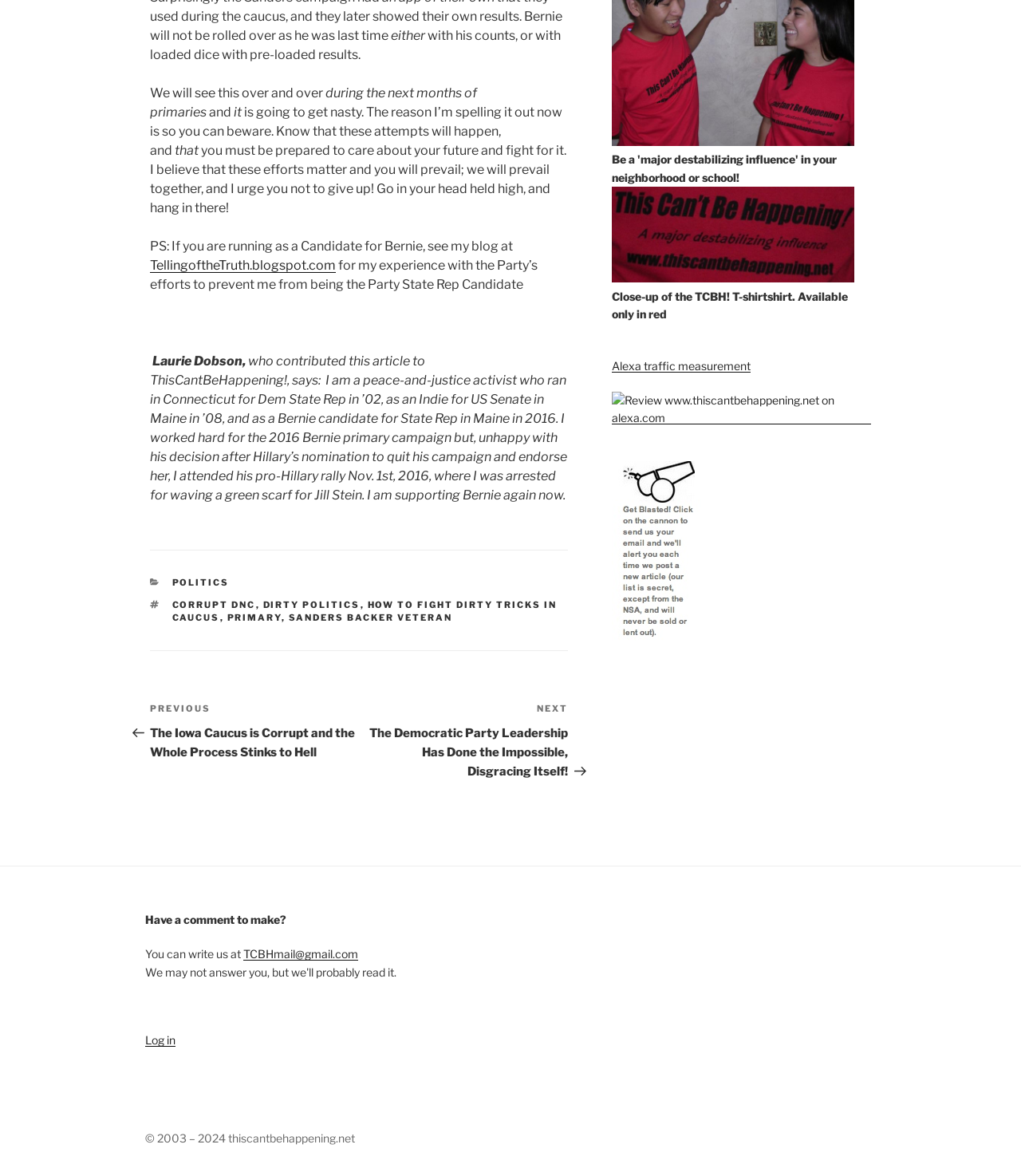Provide the bounding box coordinates of the HTML element described as: "Alexa traffic measurement". The bounding box coordinates should be four float numbers between 0 and 1, i.e., [left, top, right, bottom].

[0.599, 0.305, 0.735, 0.317]